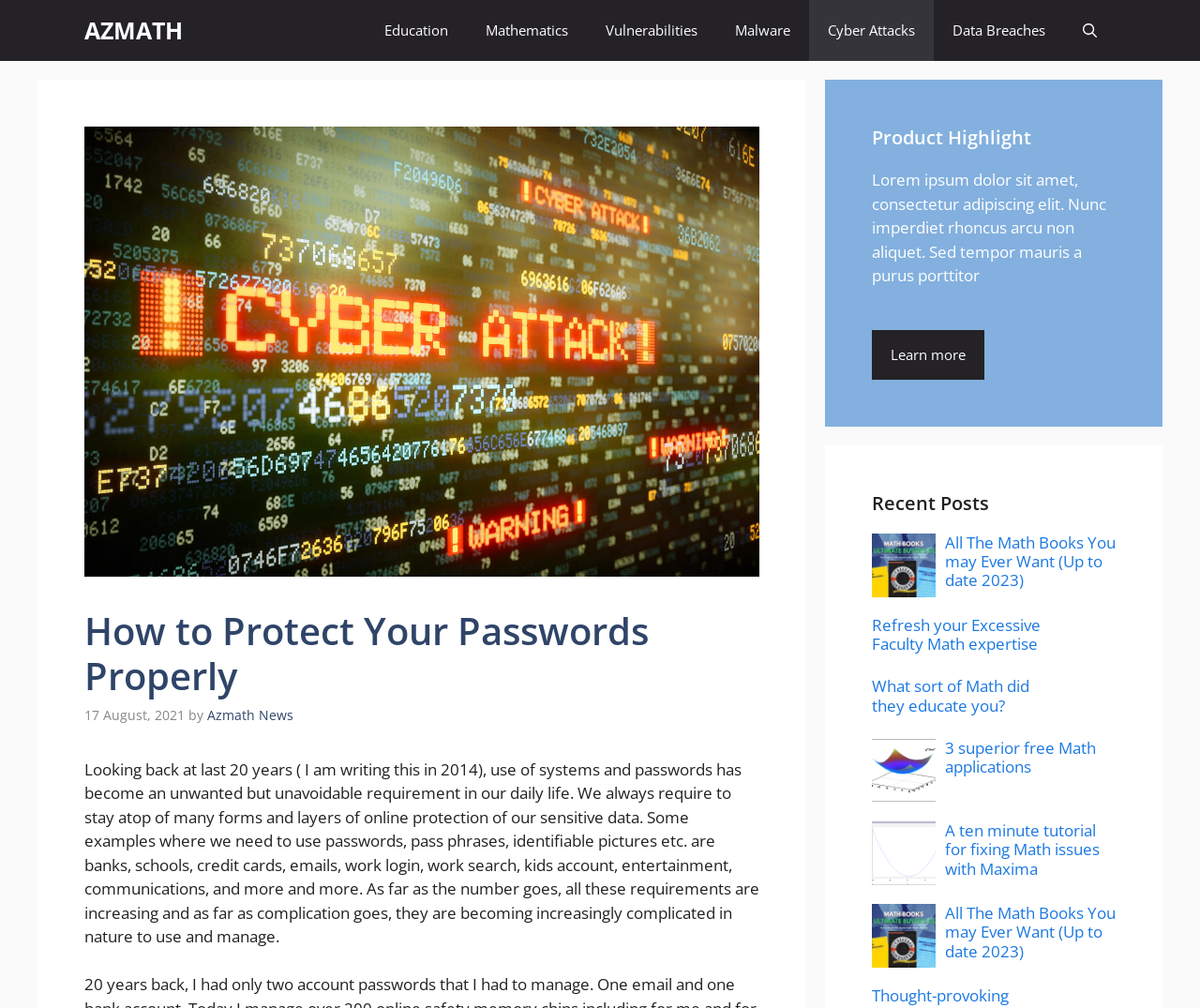Determine the primary headline of the webpage.

How to Protect Your Passwords Properly